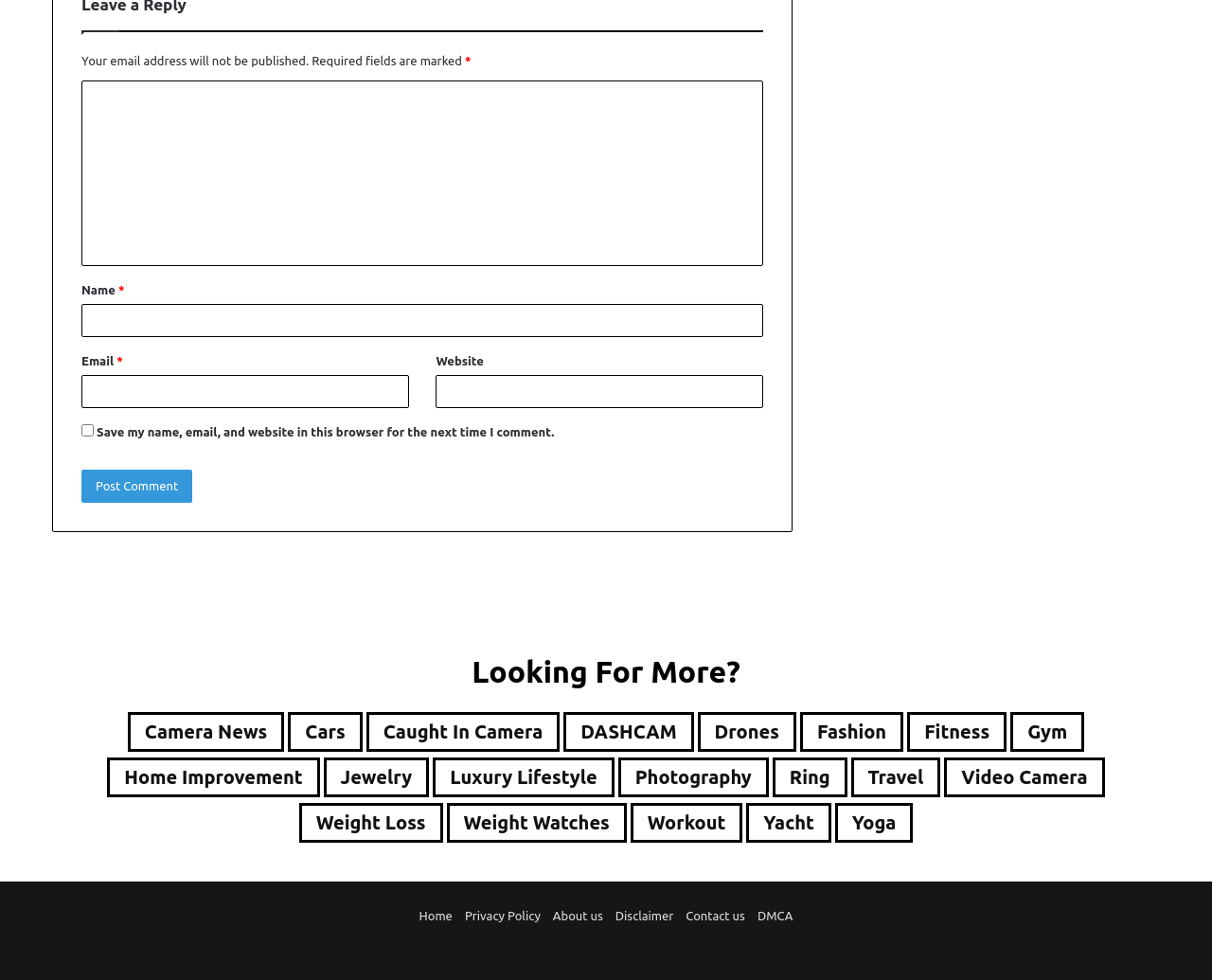What is the purpose of the checkbox?
Look at the image and provide a detailed response to the question.

The checkbox is located below the comment form and is labeled 'Save my name, email, and website in this browser for the next time I comment.' This suggests that its purpose is to save the user's comment information for future use.